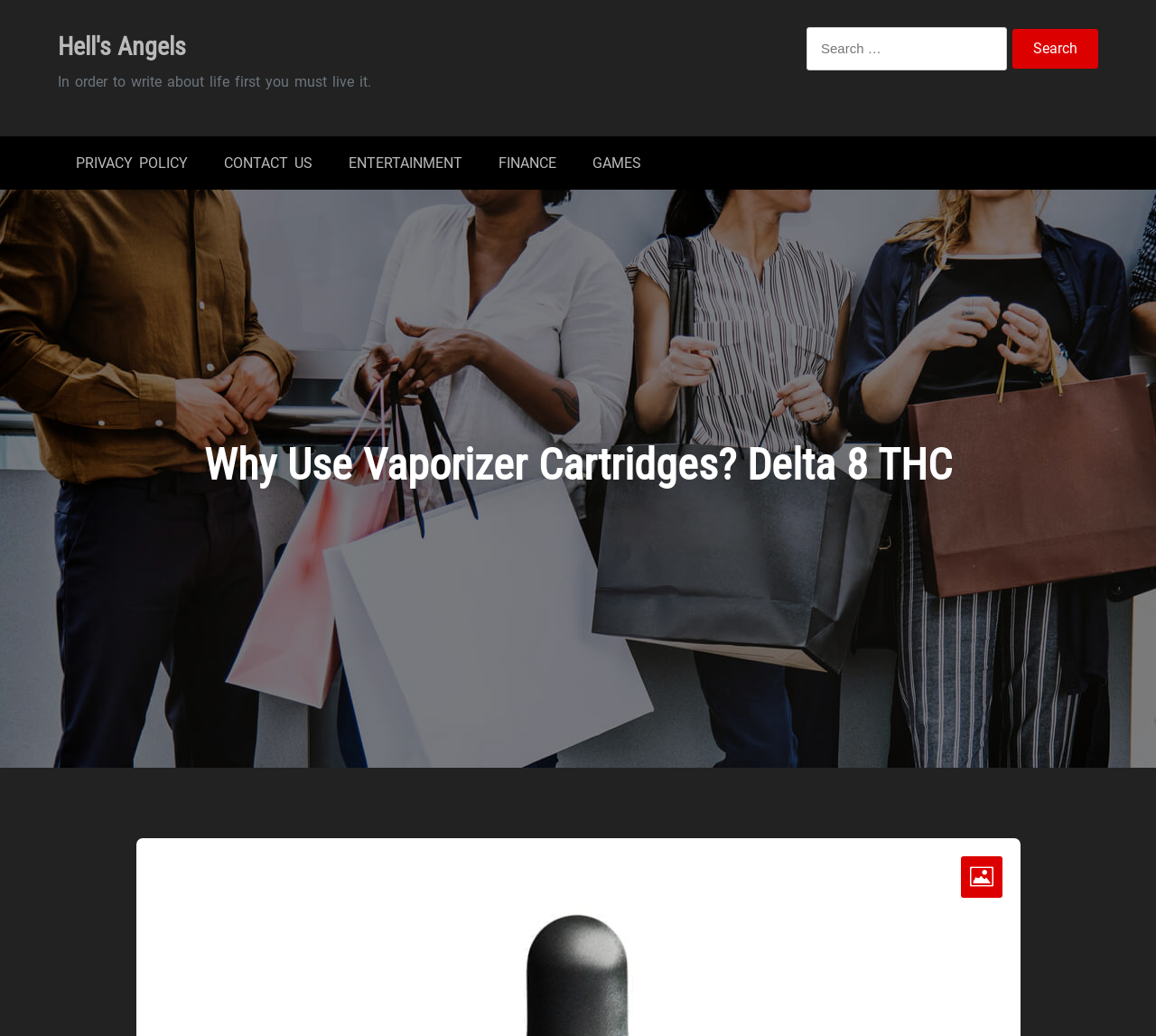Provide a thorough description of the webpage's content and layout.

The webpage appears to be a blog or article page, with a prominent heading "Why Use Vaporizer Cartridges? Delta 8 THC" located at the top center of the page. Below this heading, there is a quote "In order to write about life first you must live it." positioned at the top left corner of the page.

At the top right corner, there is a search bar with a label "Search for:" and a search button next to it. The search bar is quite wide, taking up about half of the page's width.

On the top left side, there is a heading "Hell's Angels" which is also a link. Below this, there are several links arranged horizontally, including "PRIVACY POLICY", "CONTACT US", "ENTERTAINMENT", "FINANCE", and "GAMES". These links are positioned at the top of the page, below the quote.

The overall layout of the page is simple, with a focus on the main heading and the search bar at the top. The links and quote are arranged neatly around these central elements.